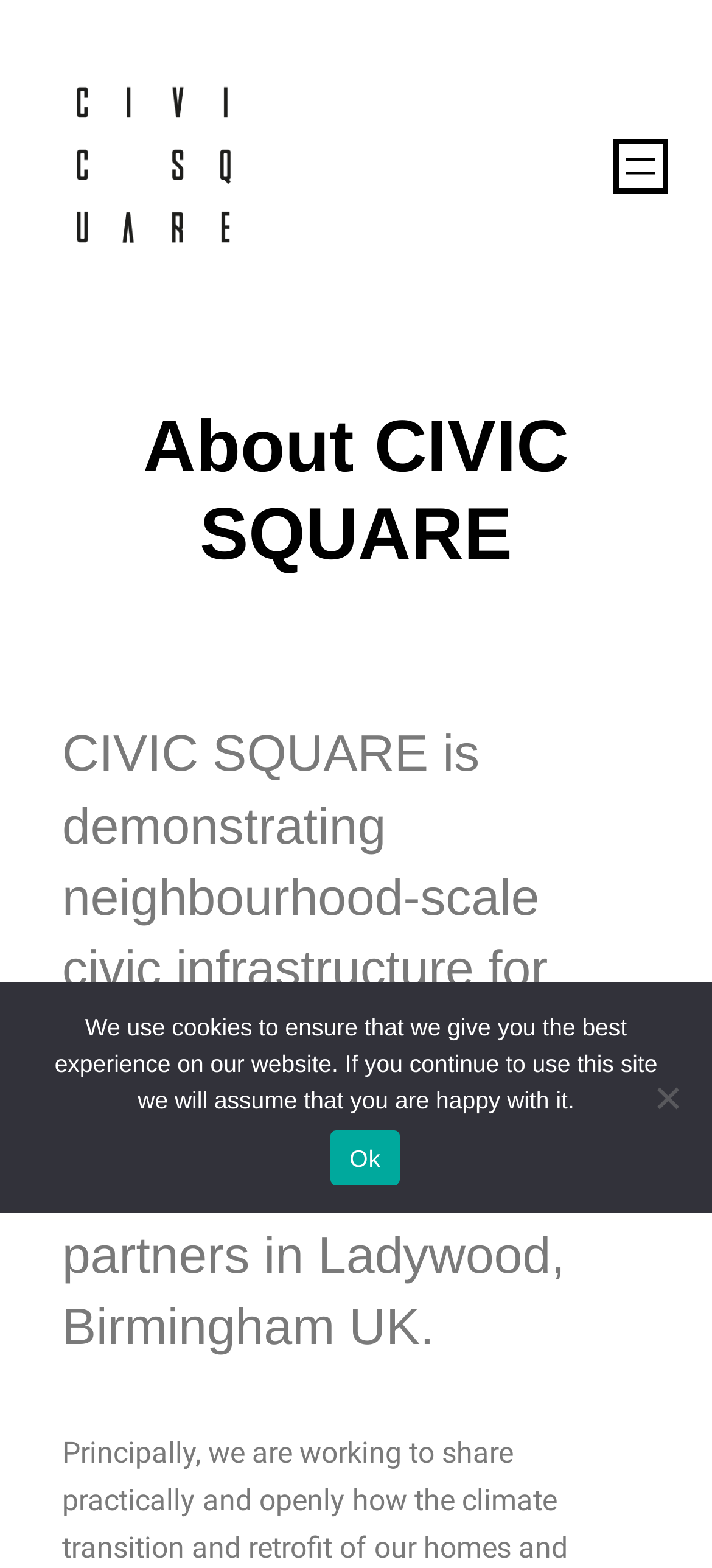Show the bounding box coordinates for the HTML element as described: "Learn more".

None